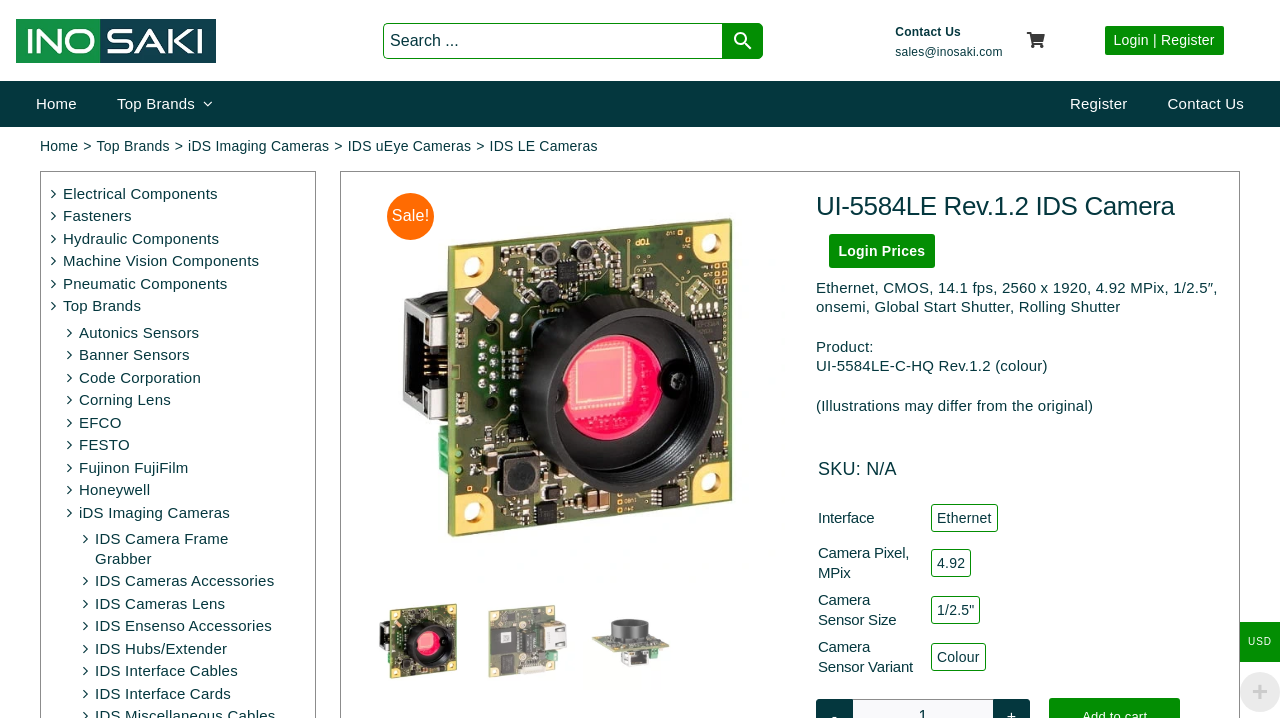Show the bounding box coordinates for the element that needs to be clicked to execute the following instruction: "Login to your account". Provide the coordinates in the form of four float numbers between 0 and 1, i.e., [left, top, right, bottom].

[0.863, 0.036, 0.956, 0.077]